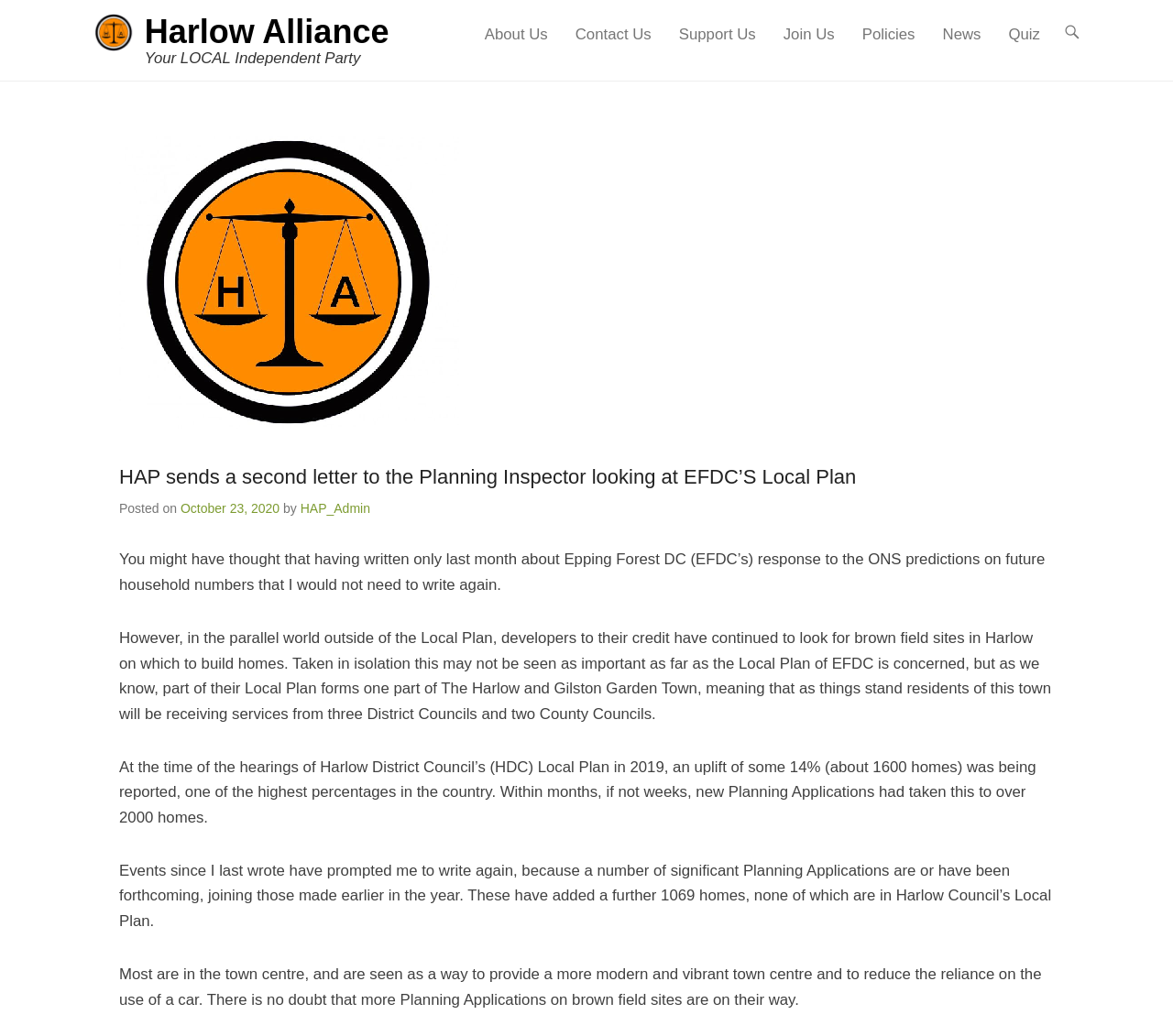Using details from the image, please answer the following question comprehensively:
Who wrote the article?

The author of the article can be found by looking at the byline, which mentions 'Posted on October 23, 2020 by HAP_Admin'. The username 'HAP_Admin' is the author of the article.